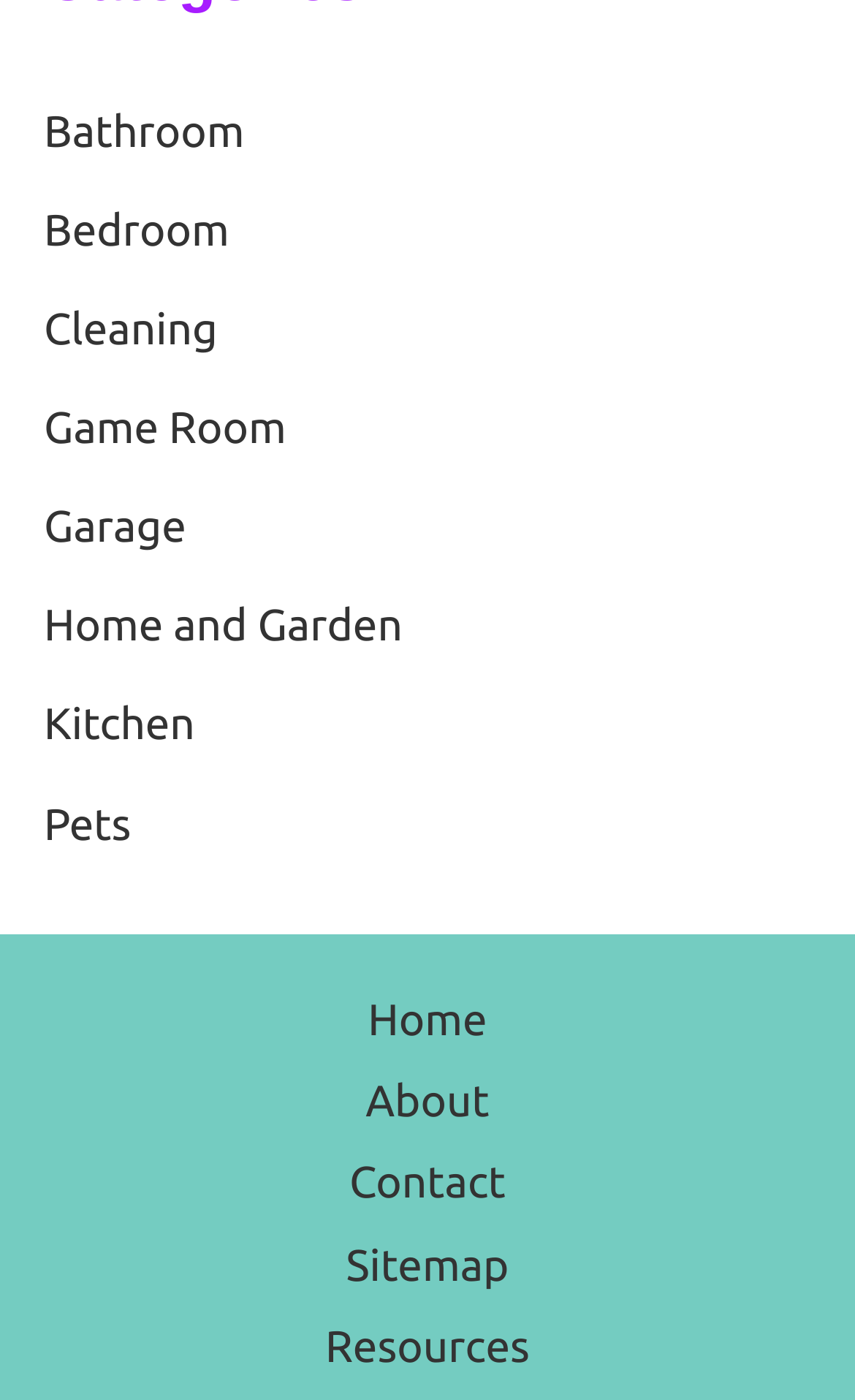Can you specify the bounding box coordinates for the region that should be clicked to fulfill this instruction: "Contact us".

[0.357, 0.815, 0.643, 0.873]